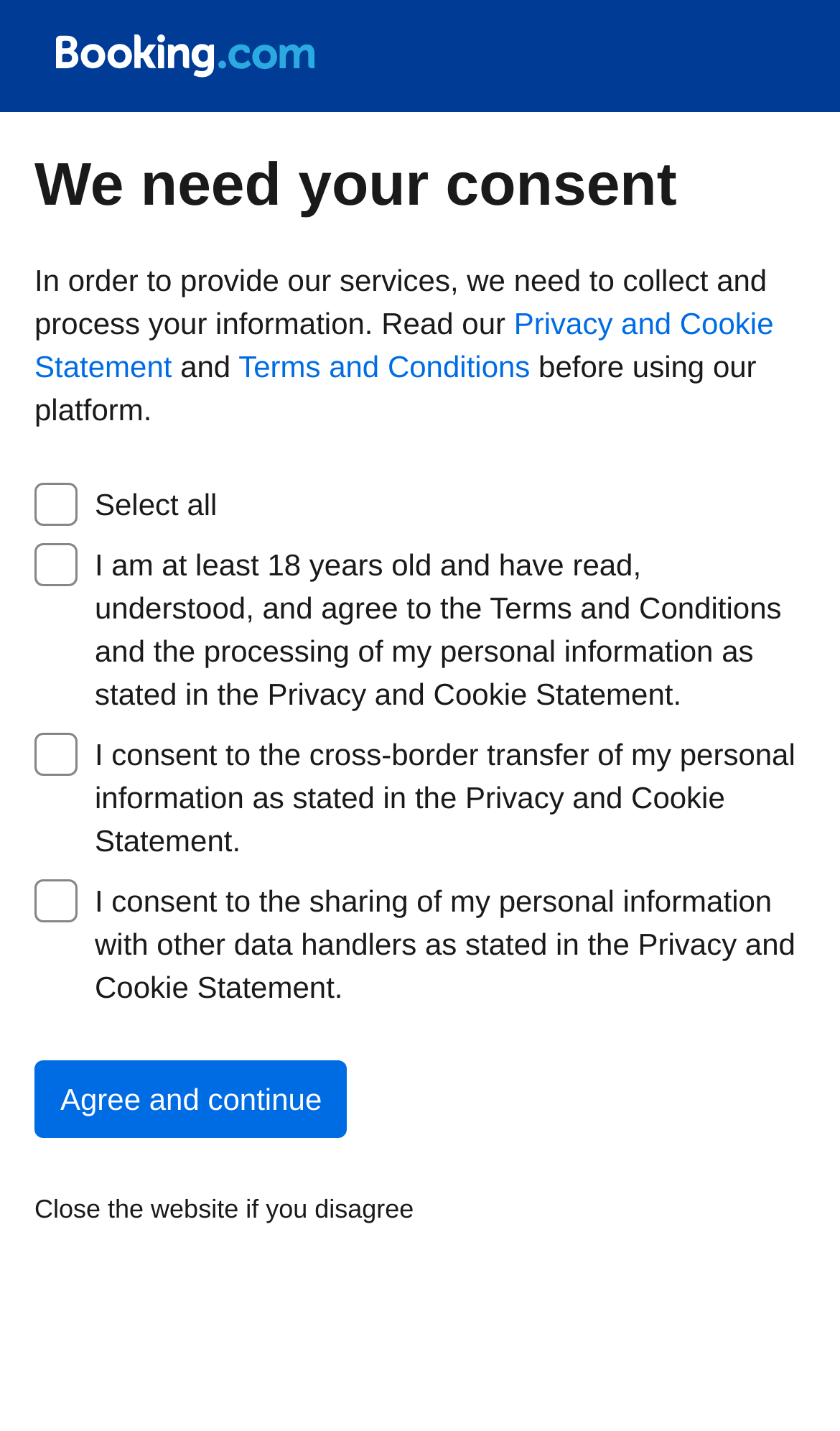Extract the bounding box coordinates for the UI element described by the text: "Privacy and Cookie Statement". The coordinates should be in the form of [left, top, right, bottom] with values between 0 and 1.

[0.041, 0.214, 0.921, 0.268]